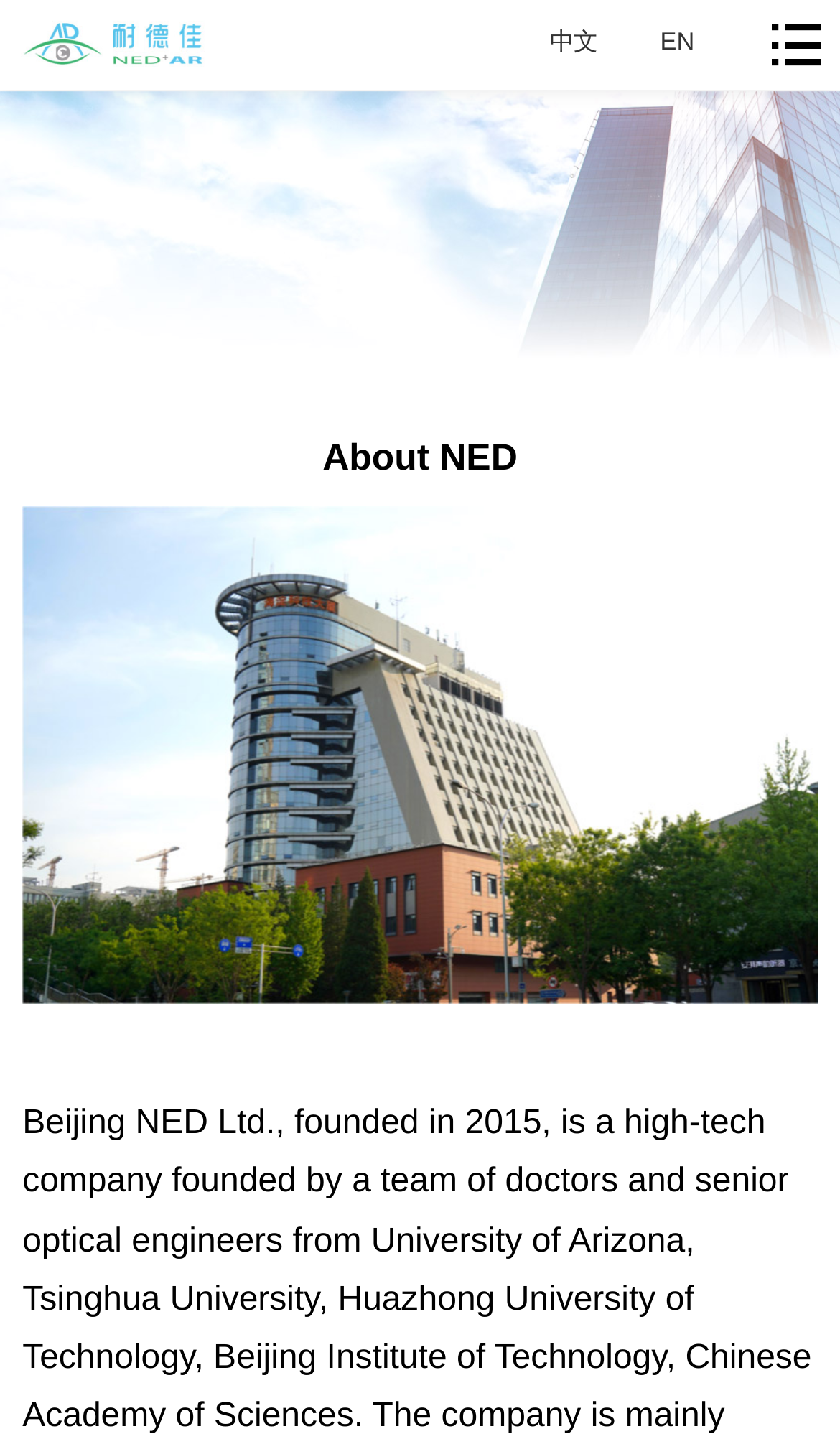Please determine the bounding box coordinates, formatted as (top-left x, top-left y, bottom-right x, bottom-right y), with all values as floating point numbers between 0 and 1. Identify the bounding box of the region described as: parent_node: 中文 EN

[0.0, 0.0, 0.263, 0.062]